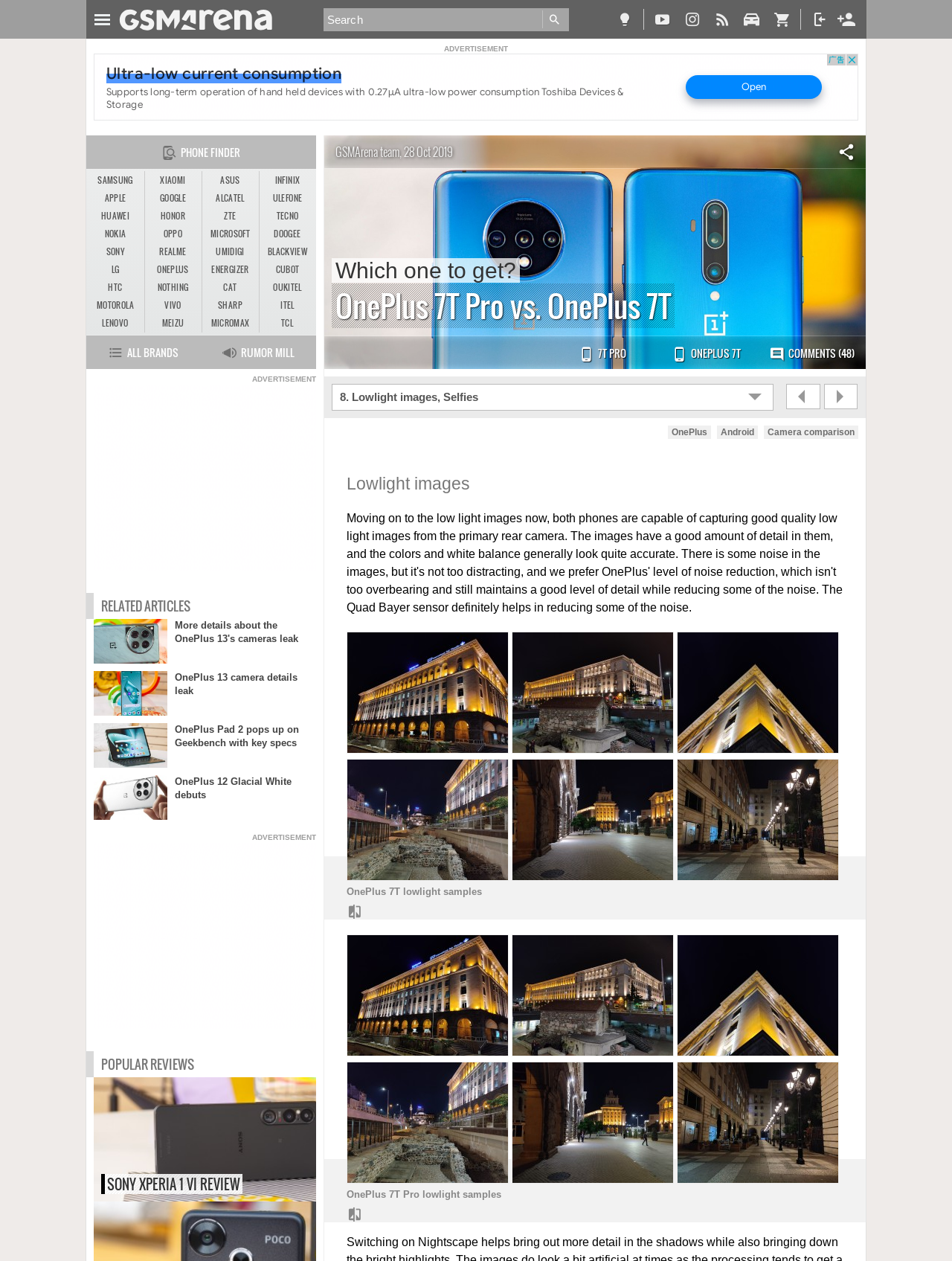How many links are there in the webpage?
Deliver a detailed and extensive answer to the question.

By counting the links in the webpage, I can see that there are 34 links in total, including links to other webpages, phone models, and camera comparison pages.